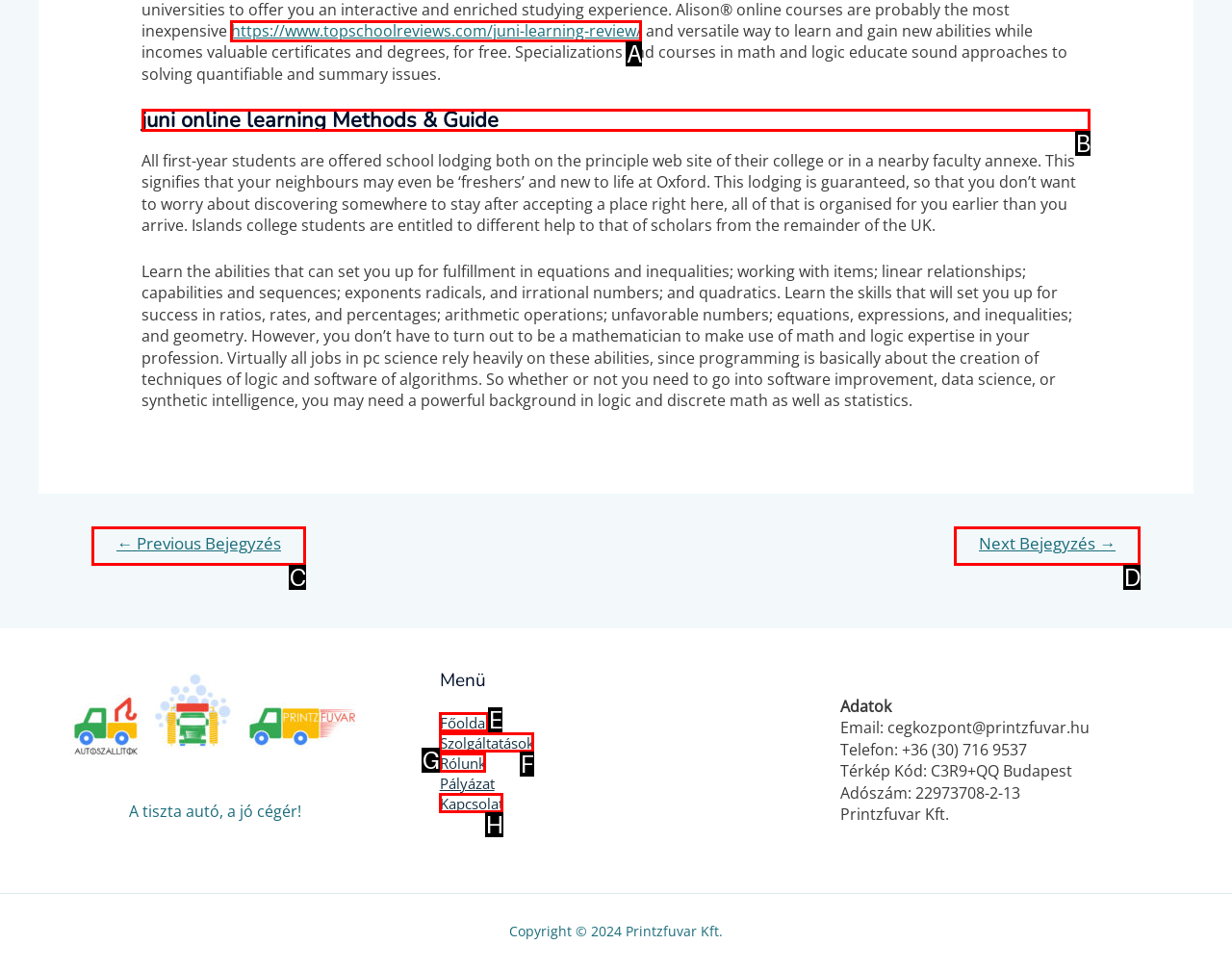Select the correct option from the given choices to perform this task: Click the 'juni online learning Methods & Guide' heading. Provide the letter of that option.

B